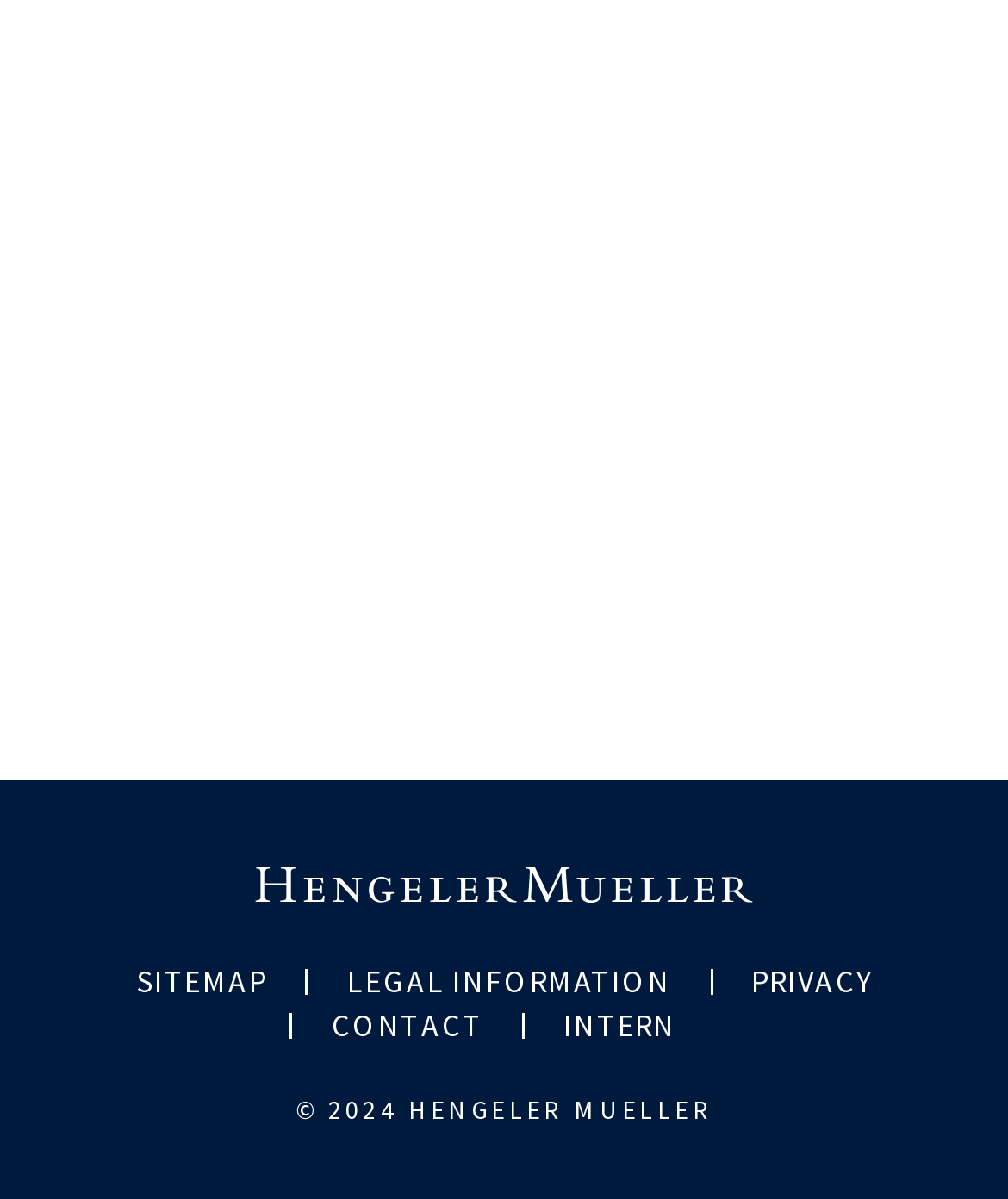Please find the bounding box coordinates in the format (top-left x, top-left y, bottom-right x, bottom-right y) for the given element description. Ensure the coordinates are floating point numbers between 0 and 1. Description: Sitemap

[0.135, 0.802, 0.265, 0.834]